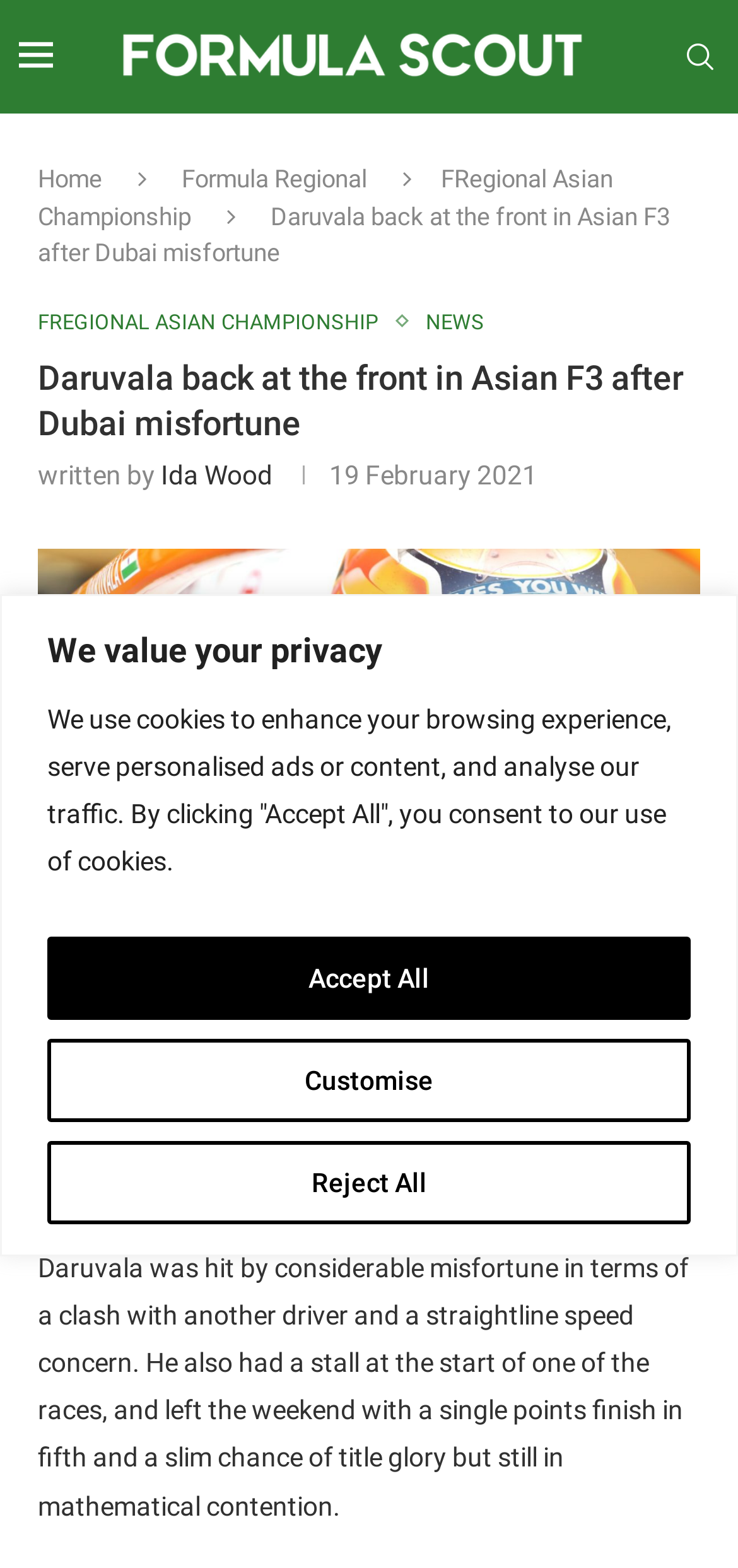Who wrote the article?
Please provide a comprehensive answer based on the information in the image.

The article mentions 'written by Ida Wood' at the top of the page, indicating that Ida Wood is the author of the article.